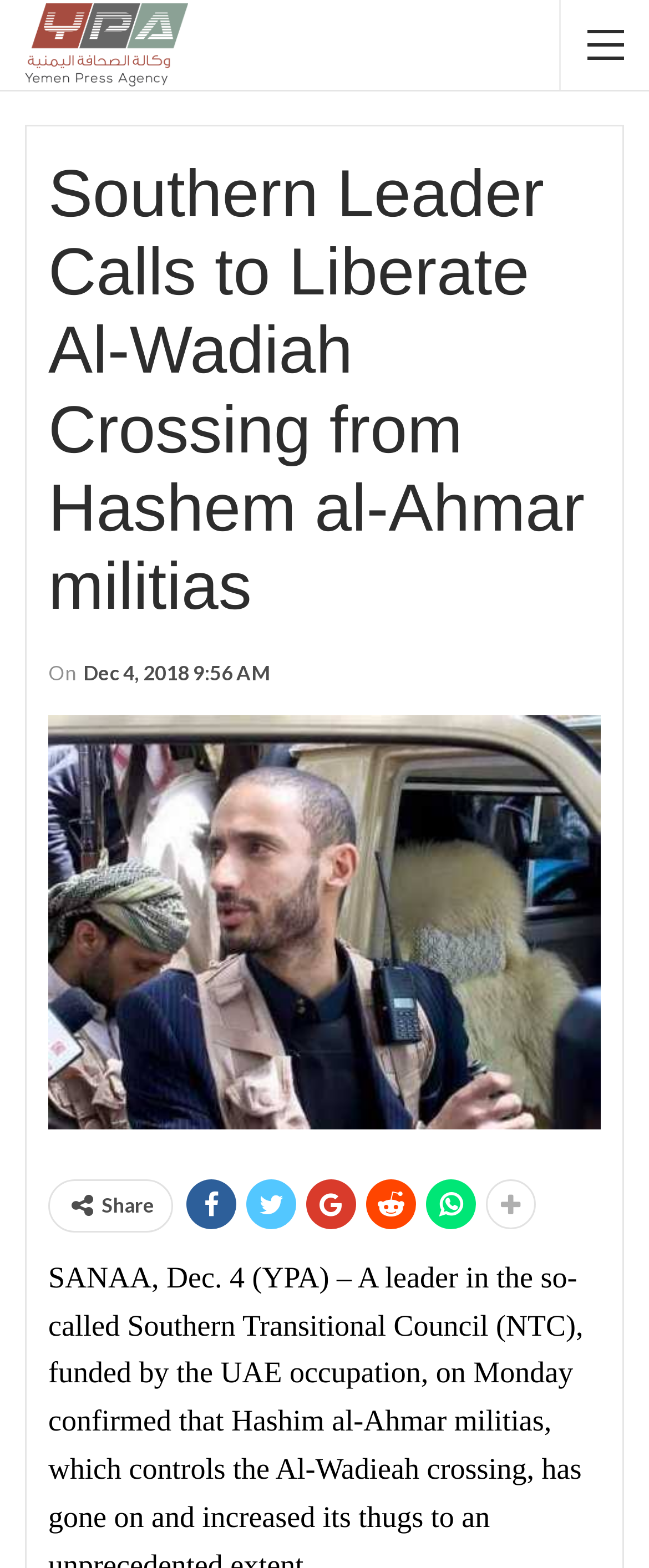Who is Hashem al-Ahmar? Refer to the image and provide a one-word or short phrase answer.

Militia leader